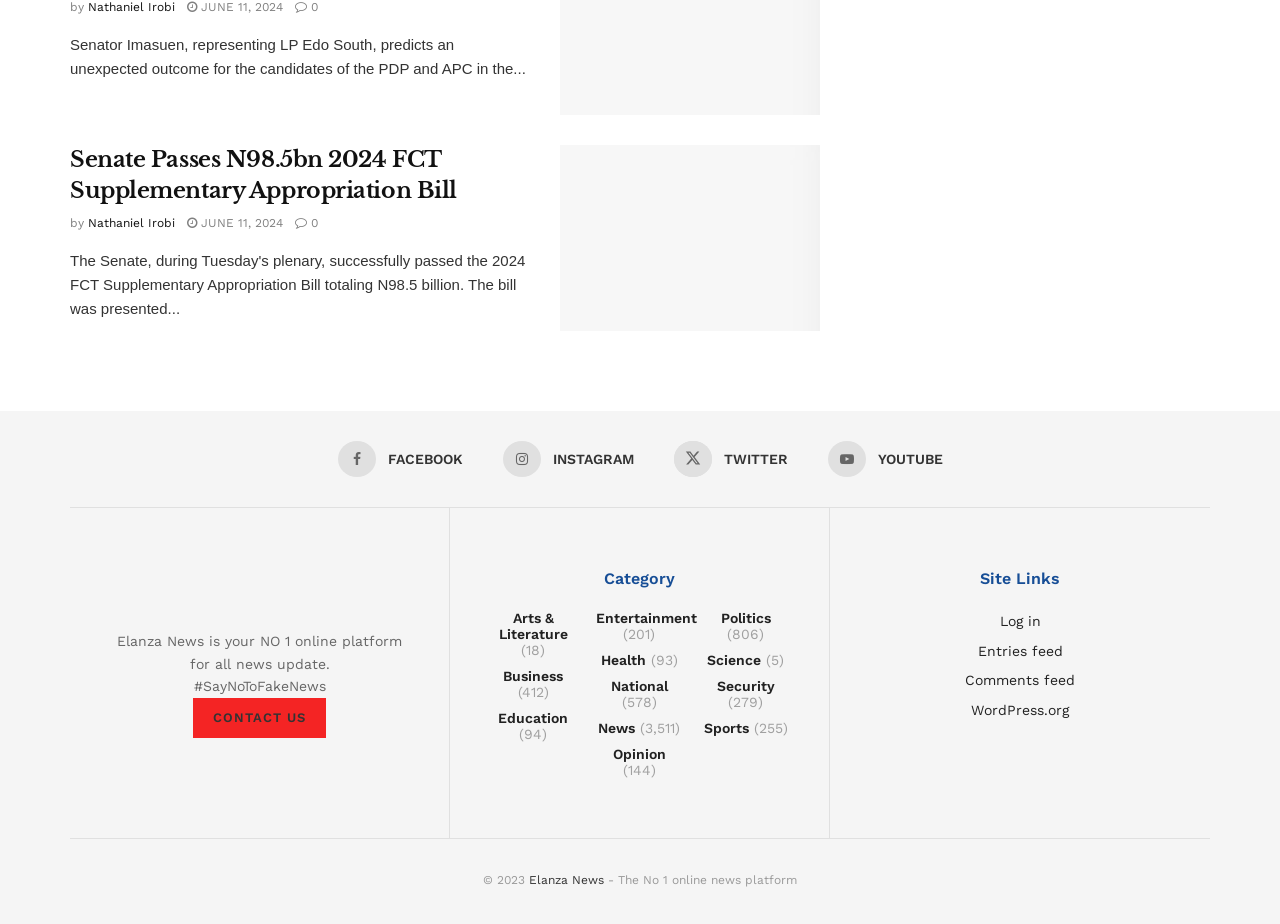Identify the bounding box of the HTML element described here: "Contact Us". Provide the coordinates as four float numbers between 0 and 1: [left, top, right, bottom].

None